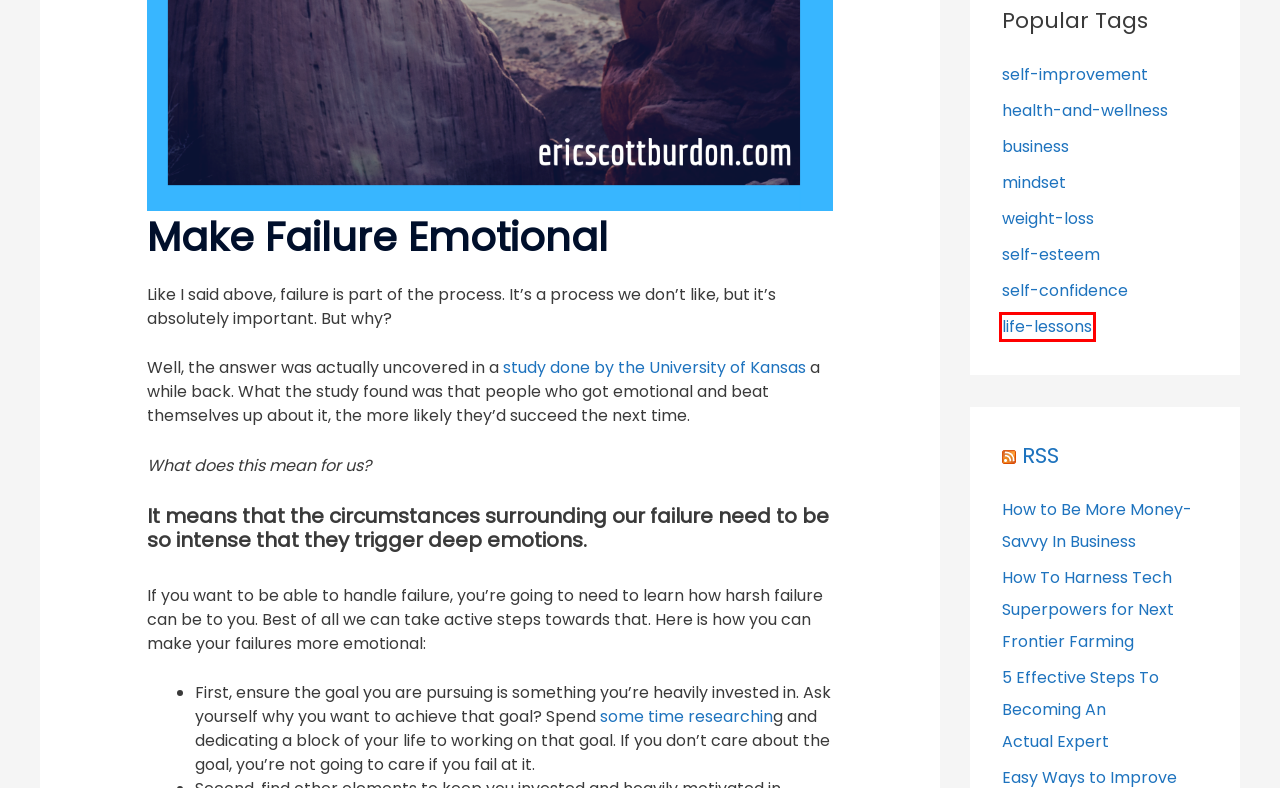Provided is a screenshot of a webpage with a red bounding box around an element. Select the most accurate webpage description for the page that appears after clicking the highlighted element. Here are the candidates:
A. health-and-wellness - Eric Scott Burdon
B. self-improvement - Eric Scott Burdon
C. Eric Scott Burdon
D. self-esteem - Eric Scott Burdon
E. mindset - Eric Scott Burdon
F. business - Eric Scott Burdon
G. life-lessons - Eric Scott Burdon
H. self-confidence - Eric Scott Burdon

G